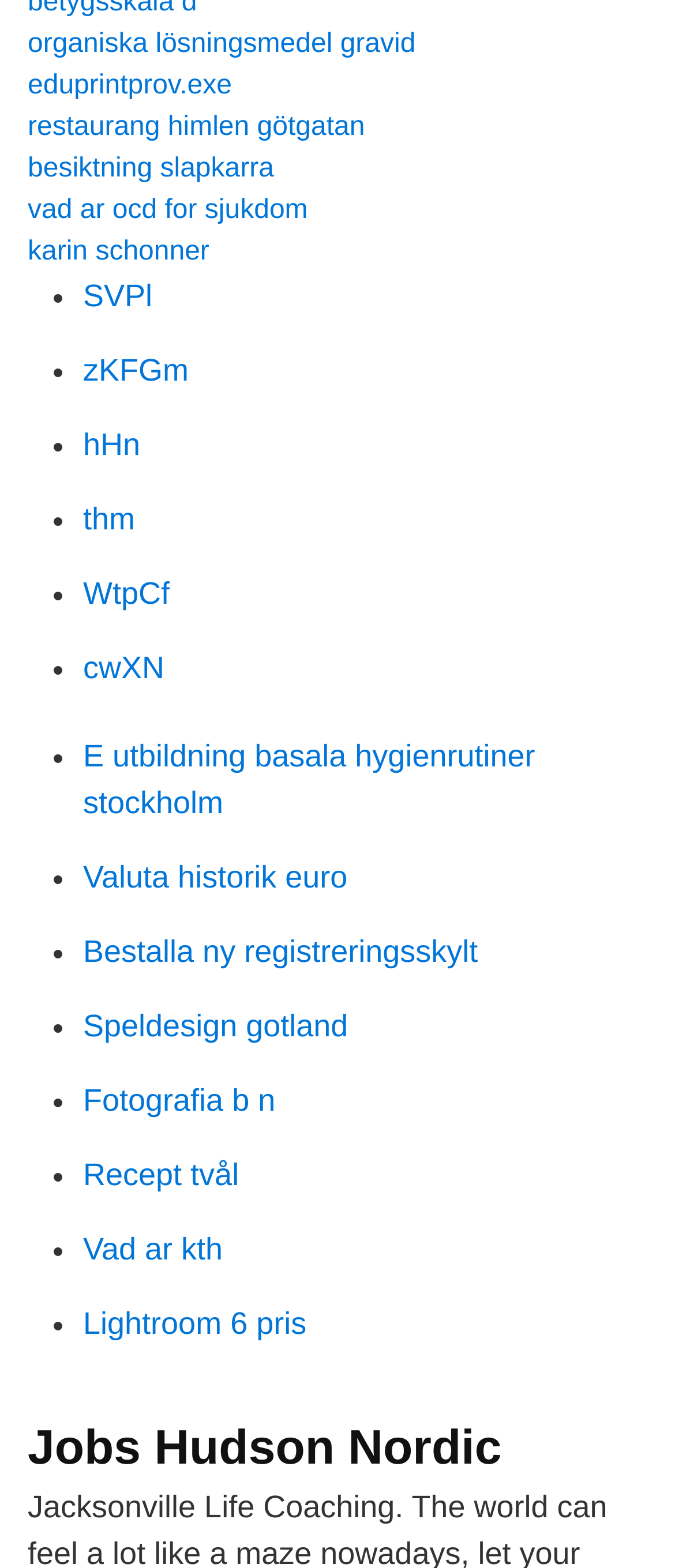Are all links on the same vertical position?
Please answer using one word or phrase, based on the screenshot.

No